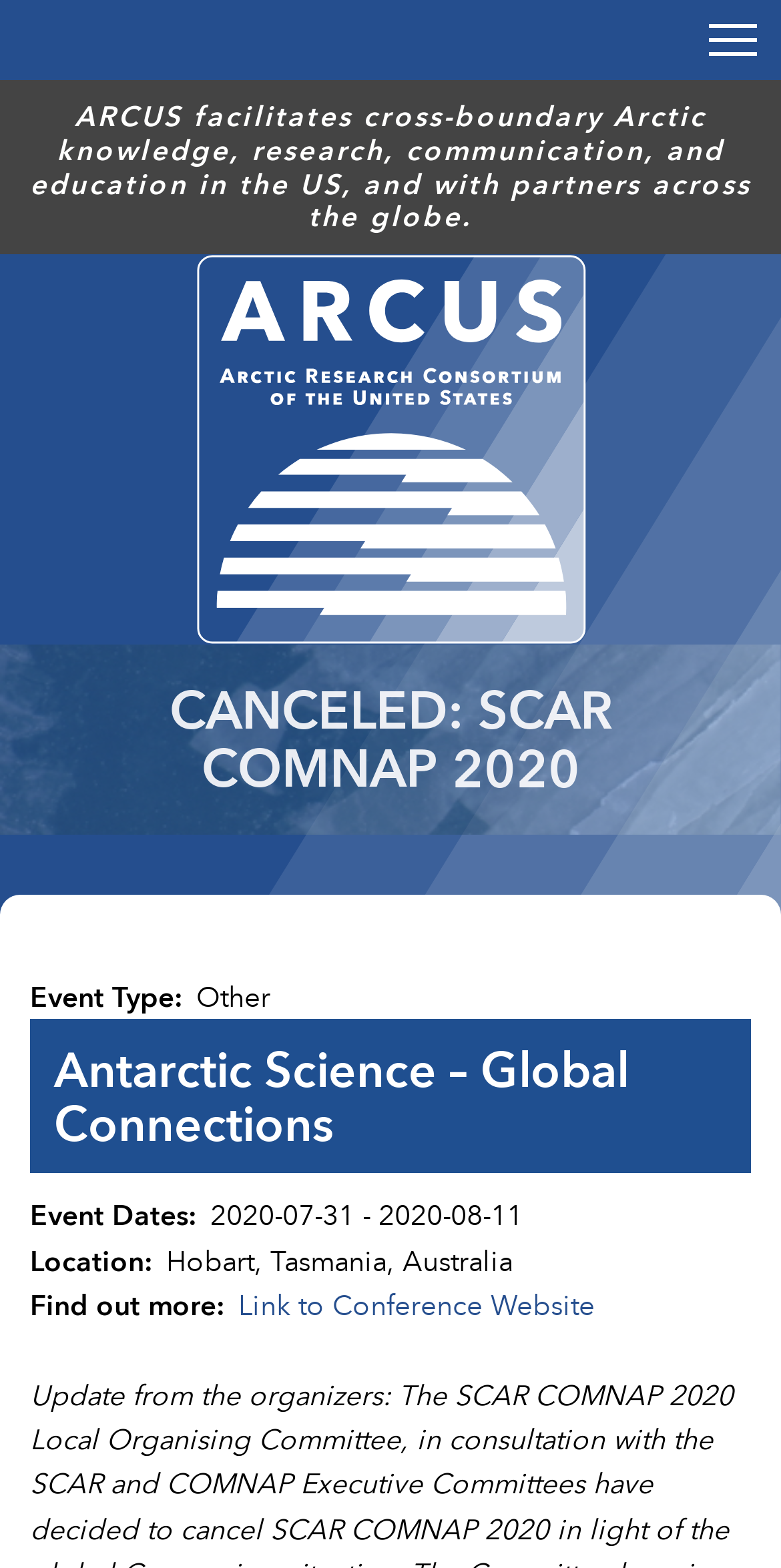What is the image above the event details section?
Examine the image closely and answer the question with as much detail as possible.

I found the answer by looking at the image above the event details section, which has a descriptive text saying 'Arctic Research Consortium of the U.S. Website Header Image'.